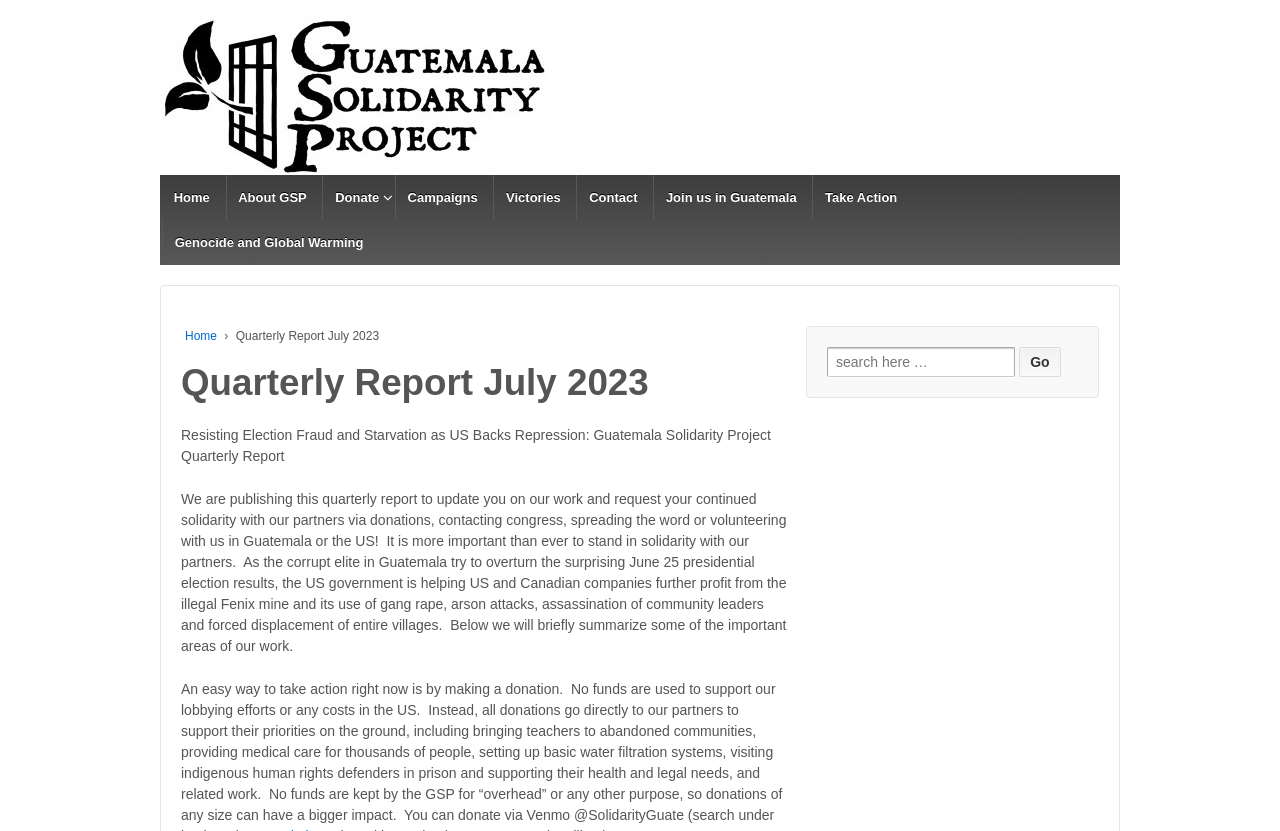Summarize the webpage in an elaborate manner.

The webpage is about the Guatemala Solidarity Project's Quarterly Report for July 2023. At the top, there is a logo image of the Guatemala Solidarity Project, accompanied by a link to the project's homepage. Below the logo, there is a navigation menu with links to various sections, including Home, About GSP, Donate, Campaigns, Victories, Contact, Join us in Guatemala, Take Action, and Genocide and Global Warming.

The main content of the page is divided into sections. The first section has a heading "Quarterly Report July 2023" and a brief introduction to the report, which summarizes the project's work and requests continued solidarity from its partners. The introduction is followed by a longer paragraph that provides more details about the project's activities, including resisting election fraud and starvation, and the importance of standing in solidarity with its partners.

To the right of the main content, there is a complementary section with a search function, consisting of a label "Search for:", a text box, and a "Go" button. This section allows users to search for specific content on the webpage.

Overall, the webpage has a simple and organized layout, with clear headings and concise text, making it easy to navigate and understand the content.